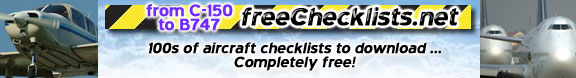Describe in detail everything you see in the image.

This image promotes the website freeChecklists.net, which offers hundreds of downloadable aircraft checklists for a range of aircraft, from Cessna 150s to Boeing 747s. The banner prominently features the tagline "from C-150 to B747," indicating the vast selection available. The background is likely visually engaging with images of different aircraft, drawing in aviation enthusiasts and pilots looking for essential resources. The caption also highlights that these checklists are available at no cost, emphasizing the site's commitment to providing valuable tools for safe and efficient flying.